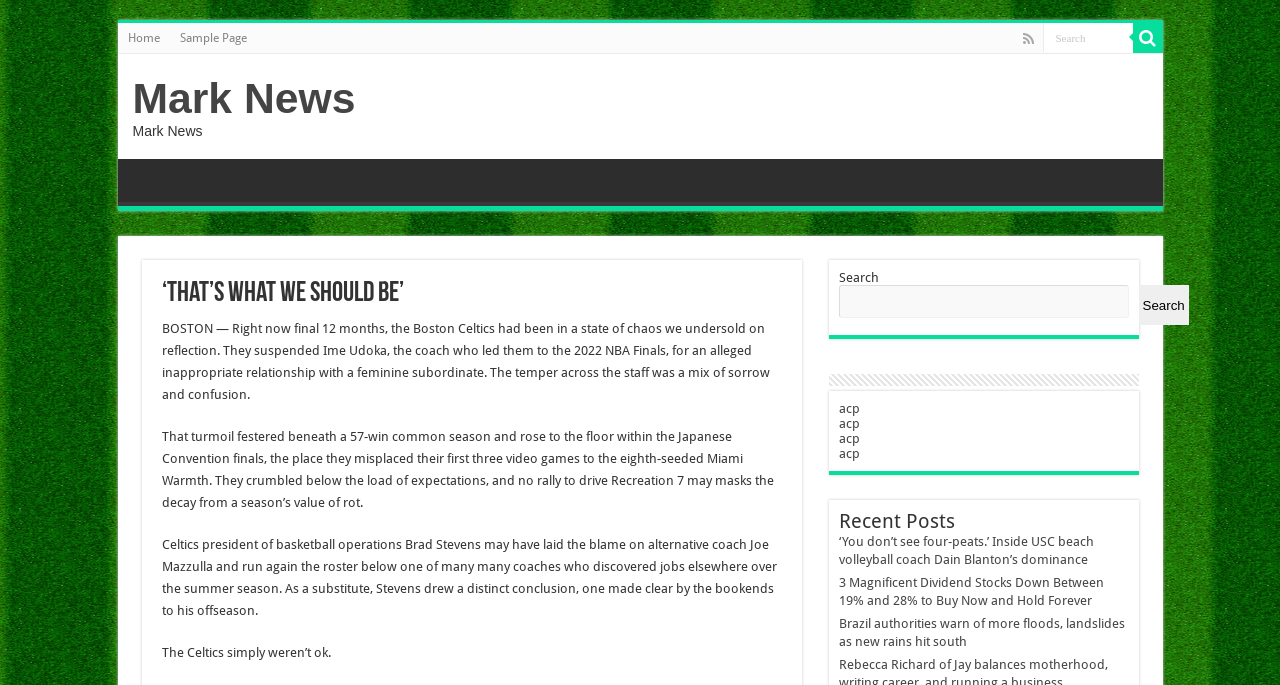Respond to the following question with a brief word or phrase:
How many links are in the top navigation bar?

2